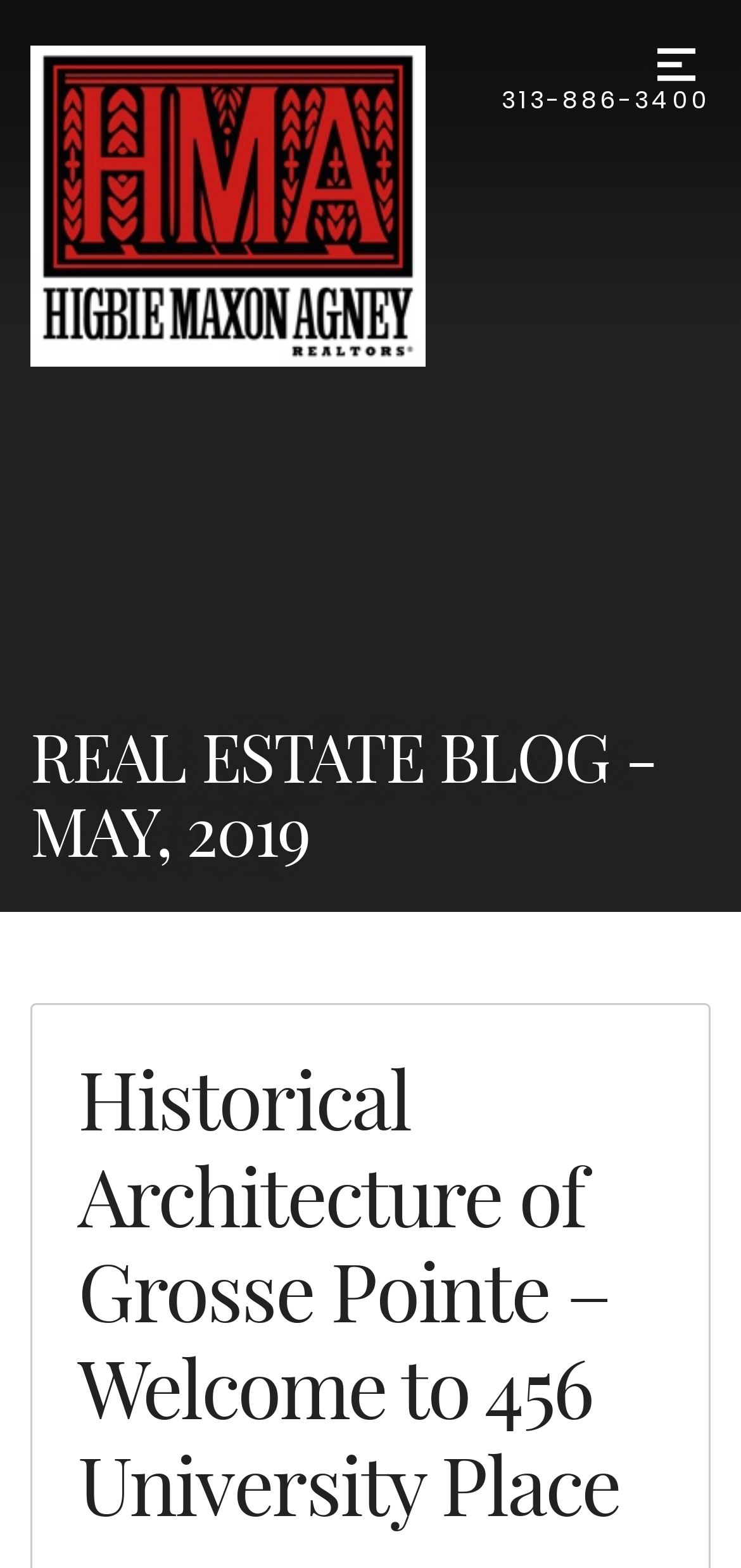What is the purpose of the button on the top right?
Answer the question with as much detail as you can, using the image as a reference.

I found the purpose of the button by looking at the button element with the text 'Menu' located at the top right of the webpage, with a bounding box of [0.867, 0.019, 0.959, 0.063]. The button likely opens a menu with more options.